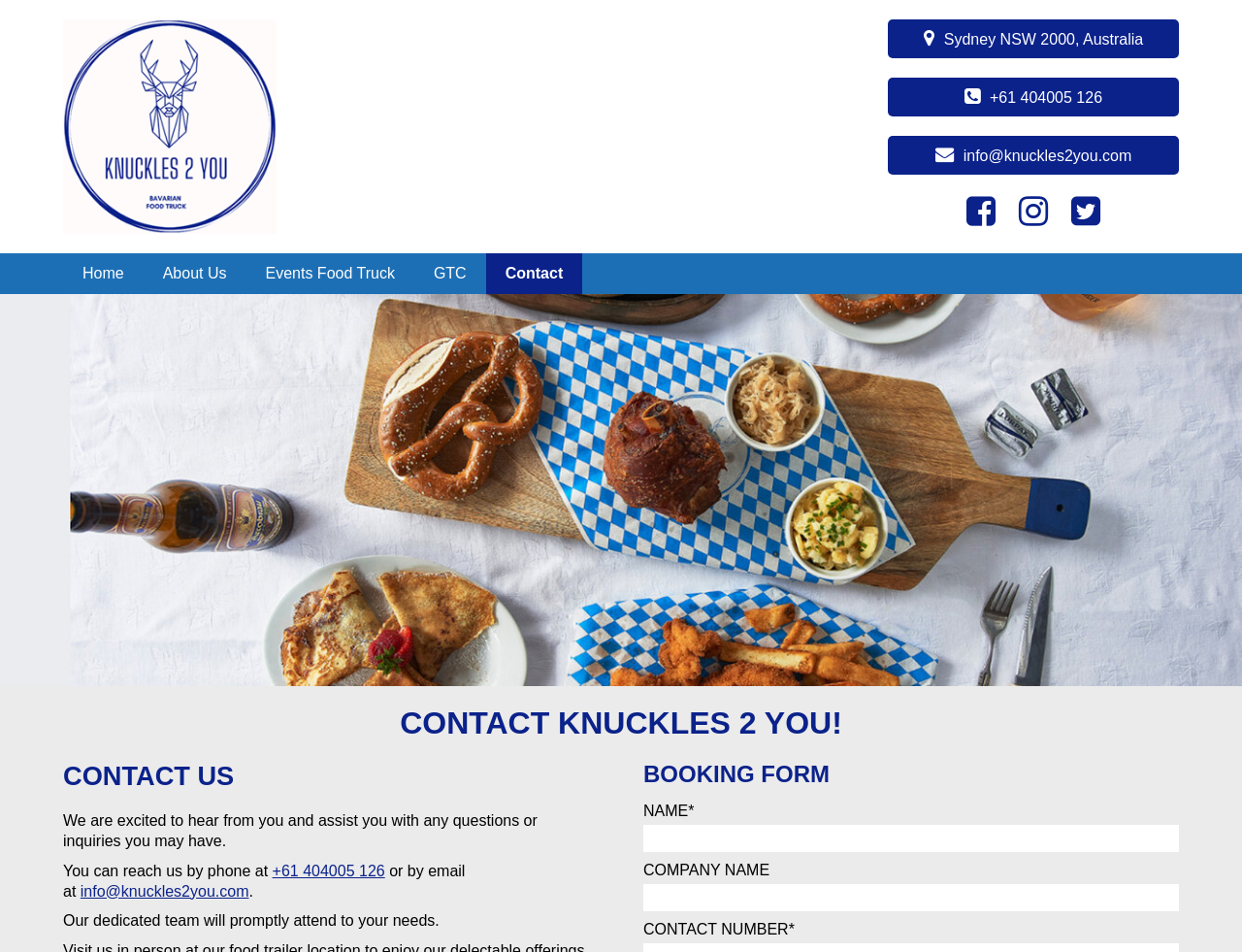For the element described, predict the bounding box coordinates as (top-left x, top-left y, bottom-right x, bottom-right y). All values should be between 0 and 1. Element description: Sydney NSW 2000, Australia

[0.715, 0.02, 0.949, 0.061]